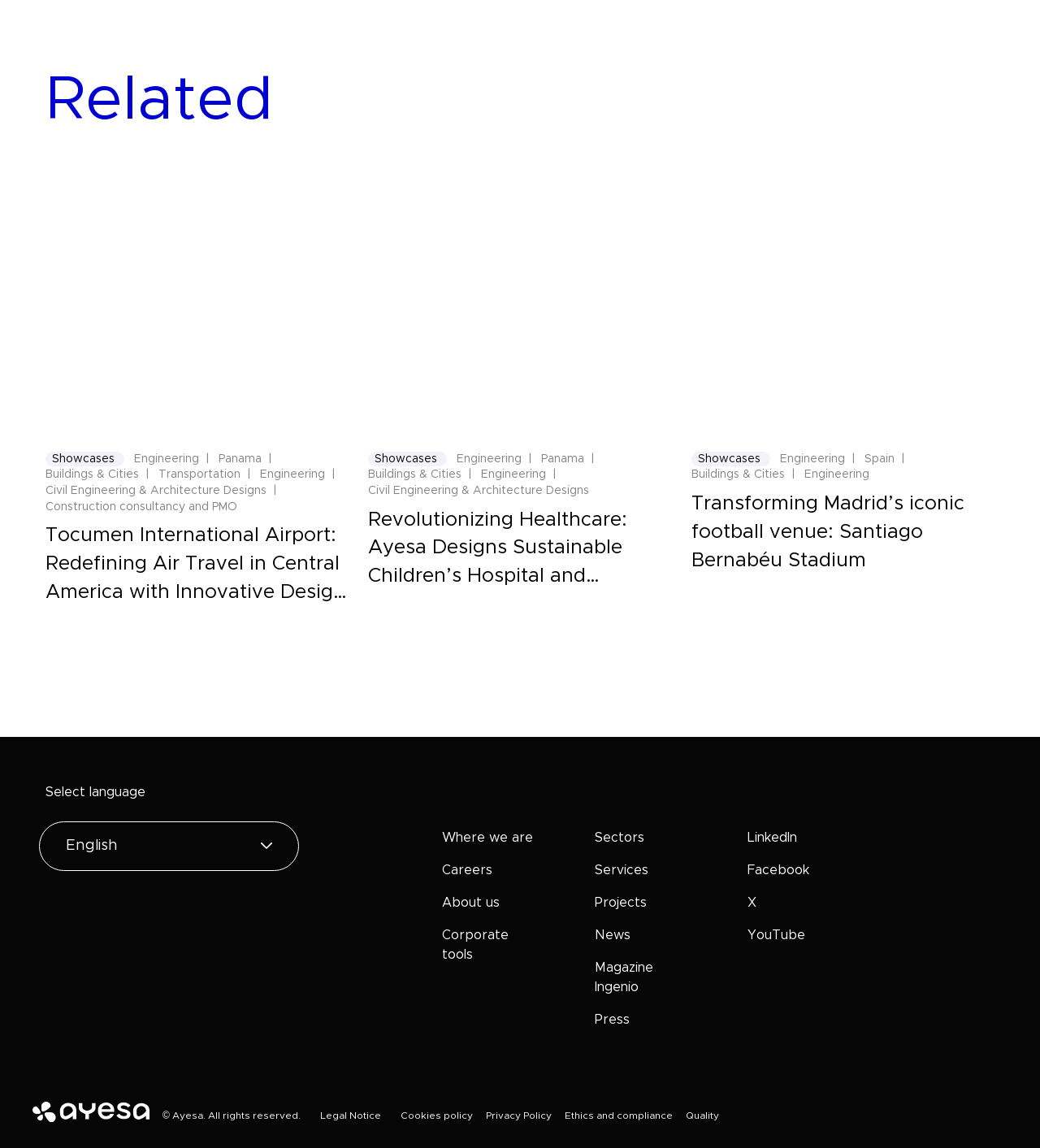Answer with a single word or phrase: 
What is the language currently selected?

English